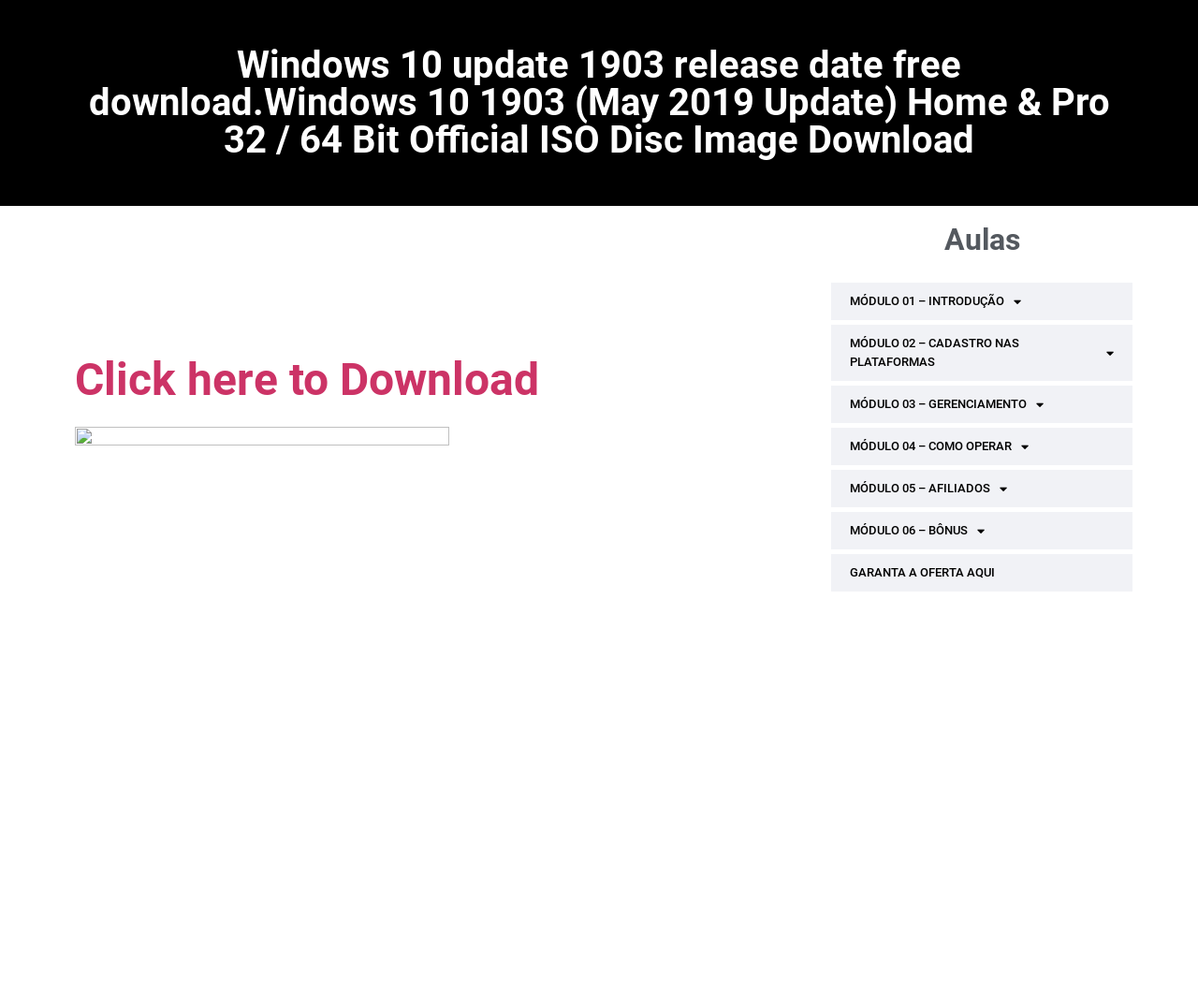Refer to the image and answer the question with as much detail as possible: What is the main purpose of this webpage?

Based on the webpage's content, it appears that the main purpose of this webpage is to provide a download link for the Windows 10 update 1903 release date. The heading 'Windows 10 update 1903 release date free download' and the link 'Click here to Download' suggest that the webpage is intended for users to download the update.